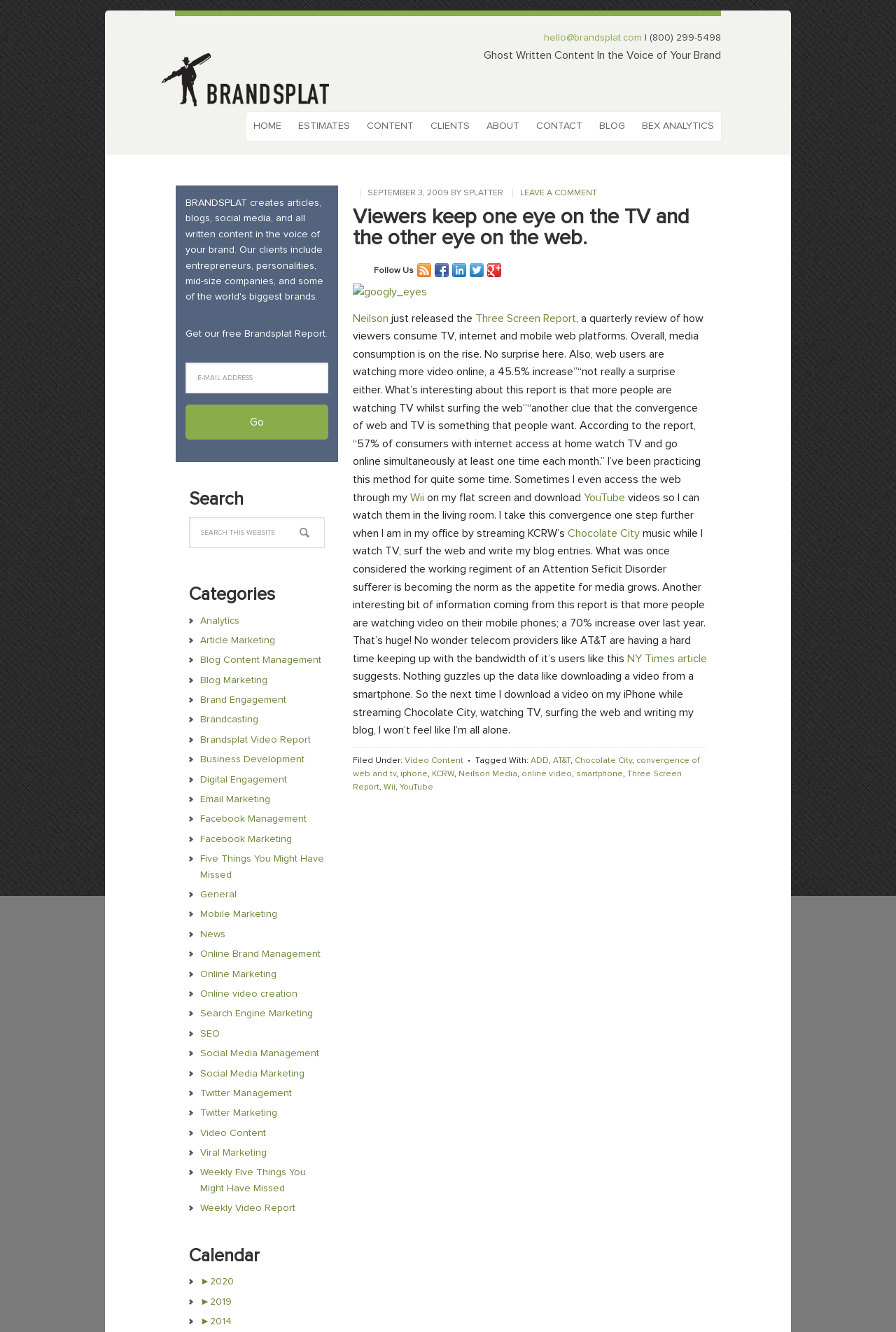Locate the UI element described by BEX Analytics in the provided webpage screenshot. Return the bounding box coordinates in the format (top-left x, top-left y, bottom-right x, bottom-right y), ensuring all values are between 0 and 1.

[0.709, 0.084, 0.805, 0.106]